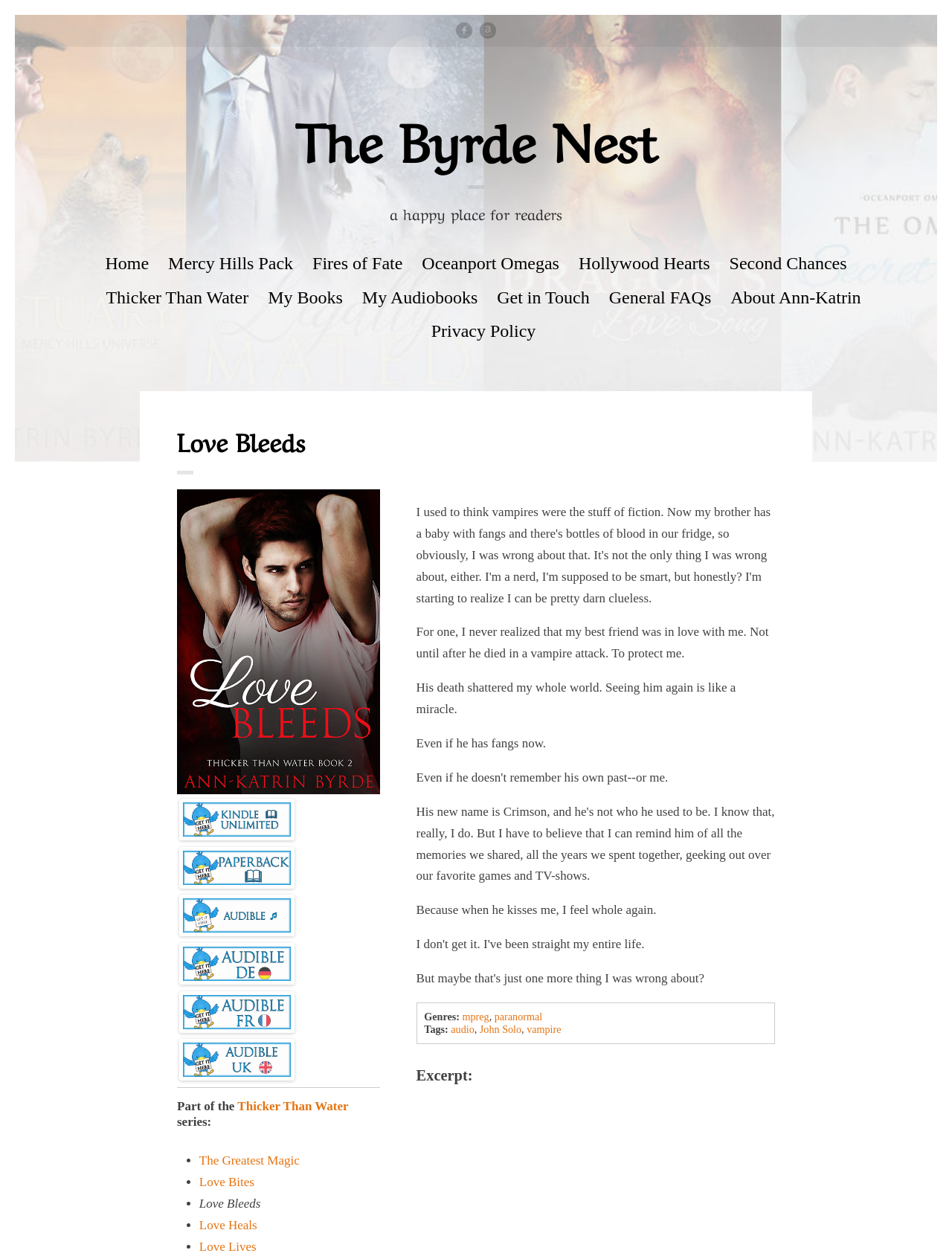Summarize the contents and layout of the webpage in detail.

This webpage is about a book titled "Love Bleeds" which is the second book in the "Thicker Than Water" series, belonging to the mpreg and paranormal genres. The page has a prominent book cover image on the top left, accompanied by a heading "Love Bleeds" and a brief description of the book.

Below the book cover, there are several links to purchase the book in different formats, including Kindle Unlimited, Paperback, Audible, Audible DE, Audible FR, and Audible UK. Each link has a corresponding image.

On the top right, there are social media links to Facebook and Amazon, as well as a link to "The Byrde Nest" with a description "a happy place for readers". Below this, there is a navigation menu with links to "Home", "Mercy Hills Pack", "Fires of Fate", "Oceanport Omegas", "Hollywood Hearts", "Second Chances", "Thicker Than Water", "My Books", "My Audiobooks", "Get in Touch", "General FAQs", and "About Ann-Katrin".

The main content of the page is divided into two sections. The first section describes the book, mentioning that it is part of the "Thicker Than Water" series and listing other books in the series. The second section provides a brief excerpt from the book, describing the story of a person who lost their best friend in a vampire attack and is reunited with them after they become a vampire.

At the bottom of the page, there are links to genres and tags, including "mpreg", "paranormal", "audio", "John Solo", and "vampire".